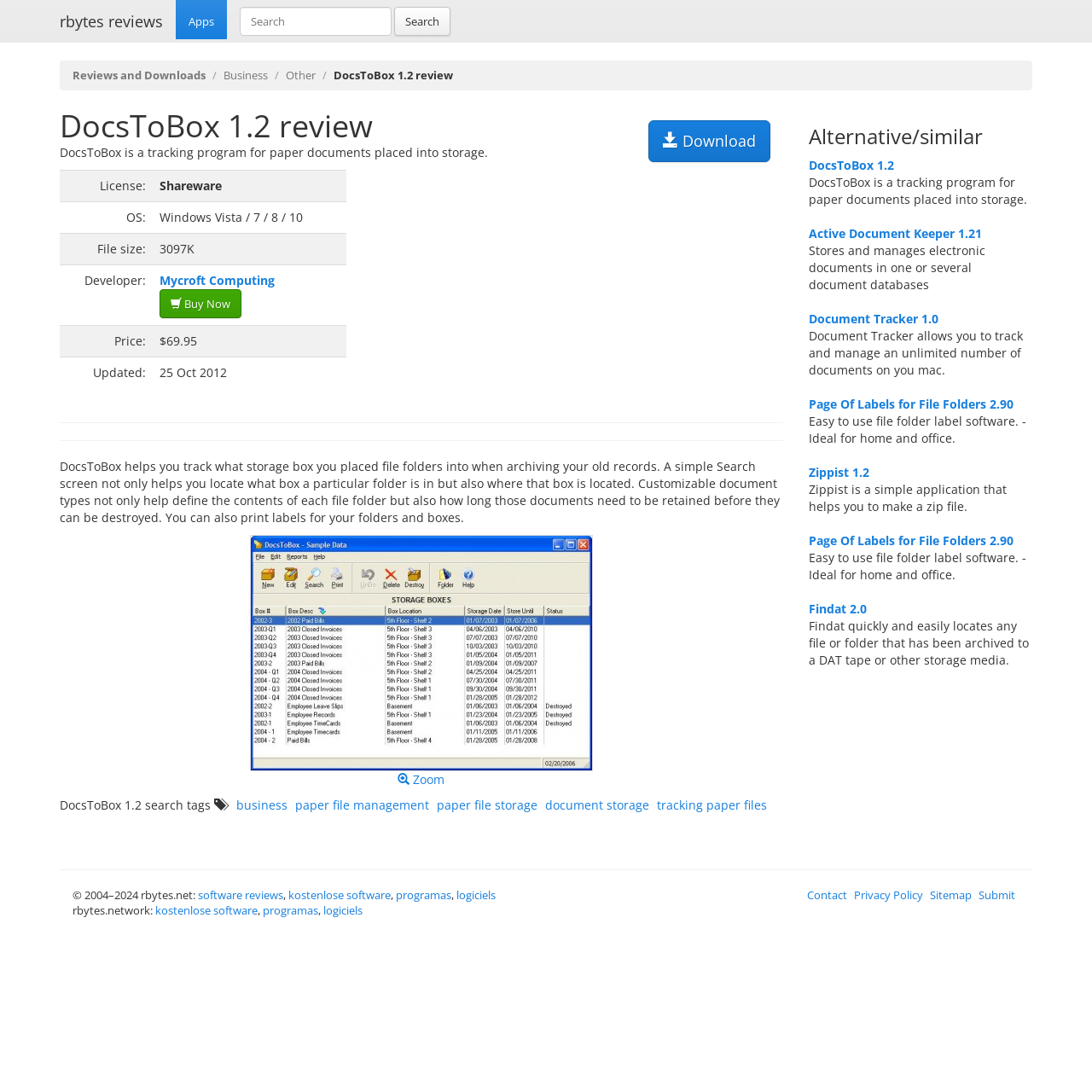Based on the image, give a detailed response to the question: What is the purpose of DocsToBox?

The purpose of DocsToBox can be inferred from the StaticText 'DocsToBox helps you track what storage box you placed file folders into when archiving your old records.' which explains that DocsToBox is used to track paper documents.